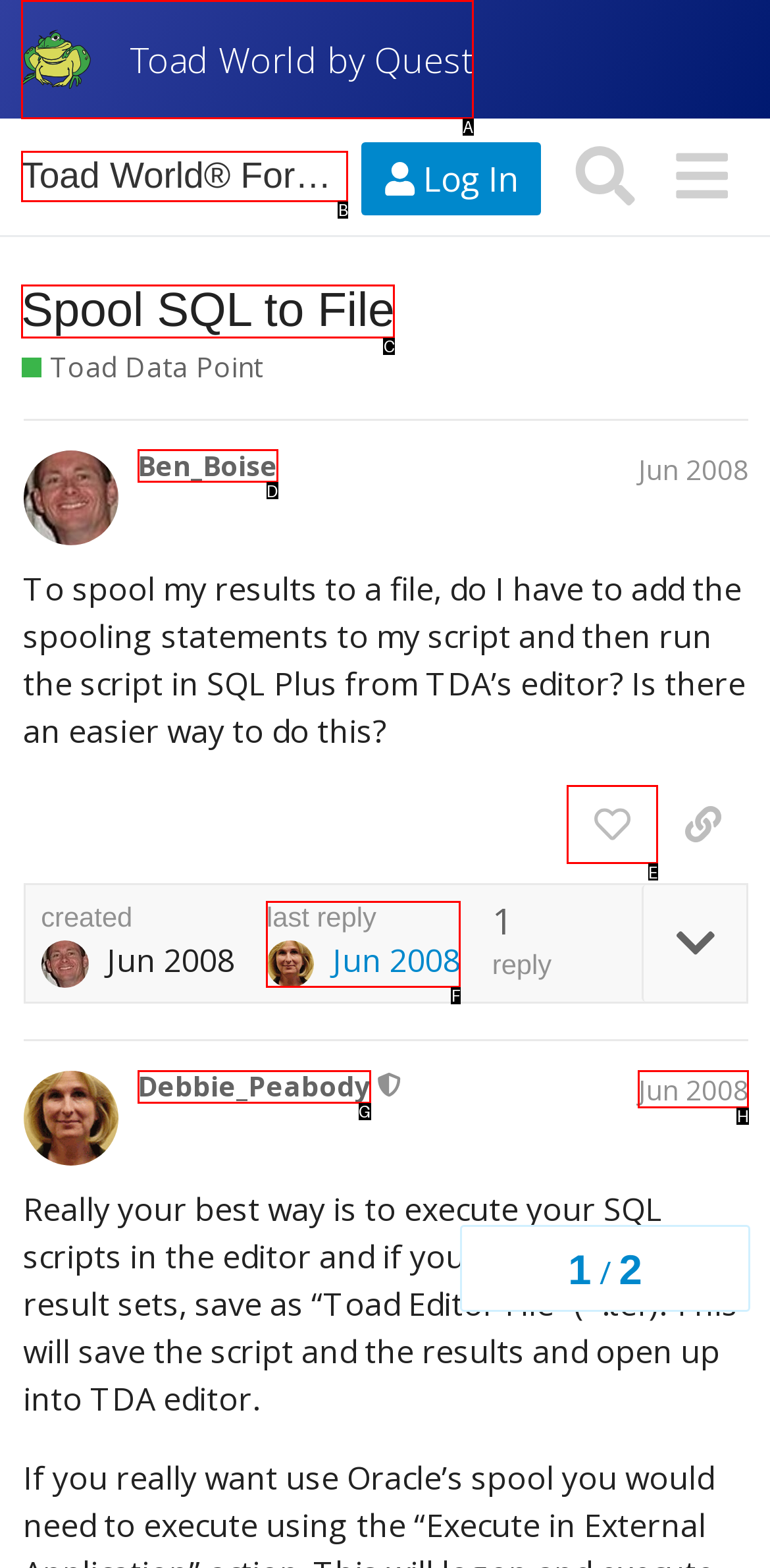Select the option I need to click to accomplish this task: Get auto detailing services in Boston
Provide the letter of the selected choice from the given options.

None